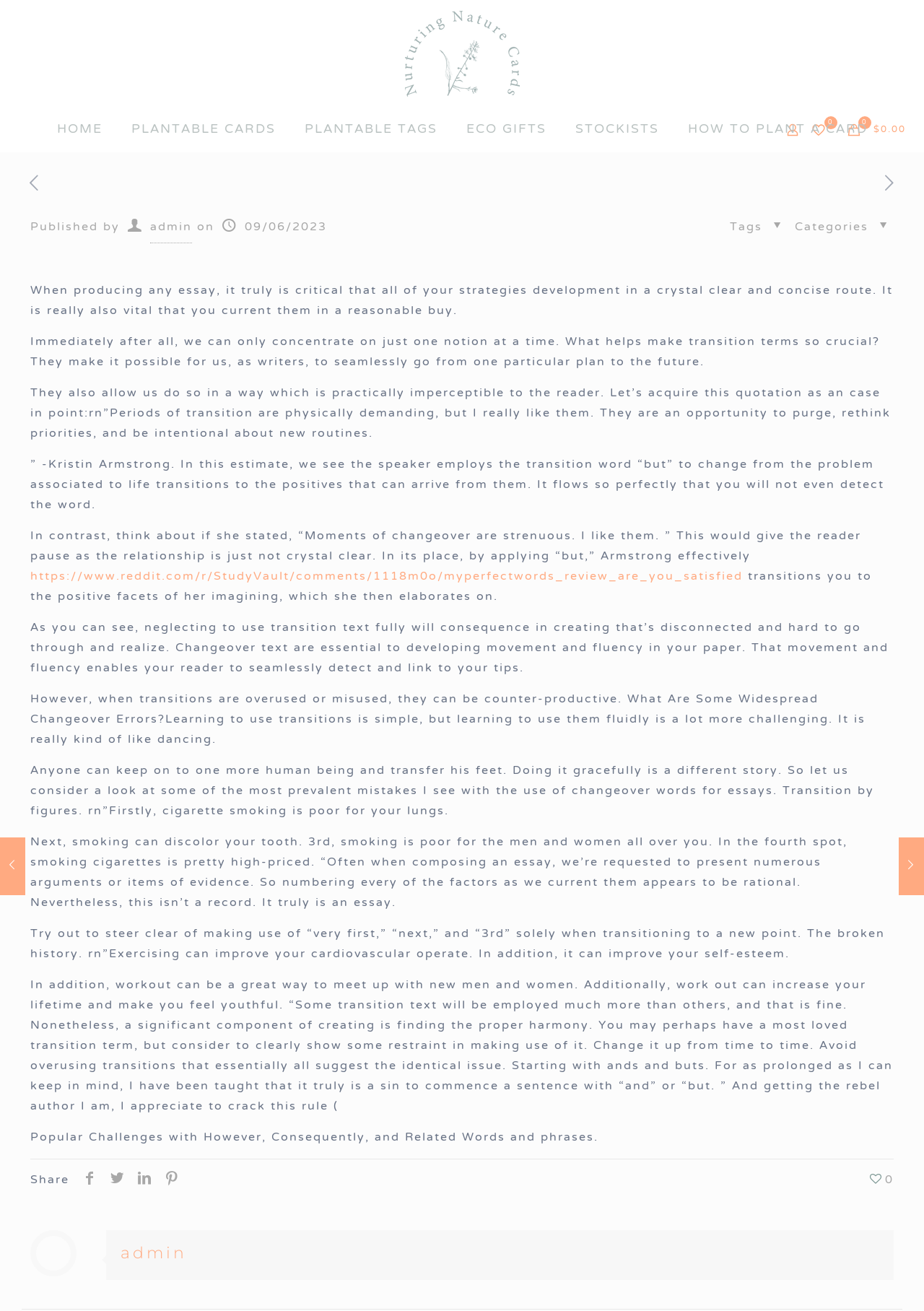How many navigation links are there?
Answer with a single word or phrase, using the screenshot for reference.

5